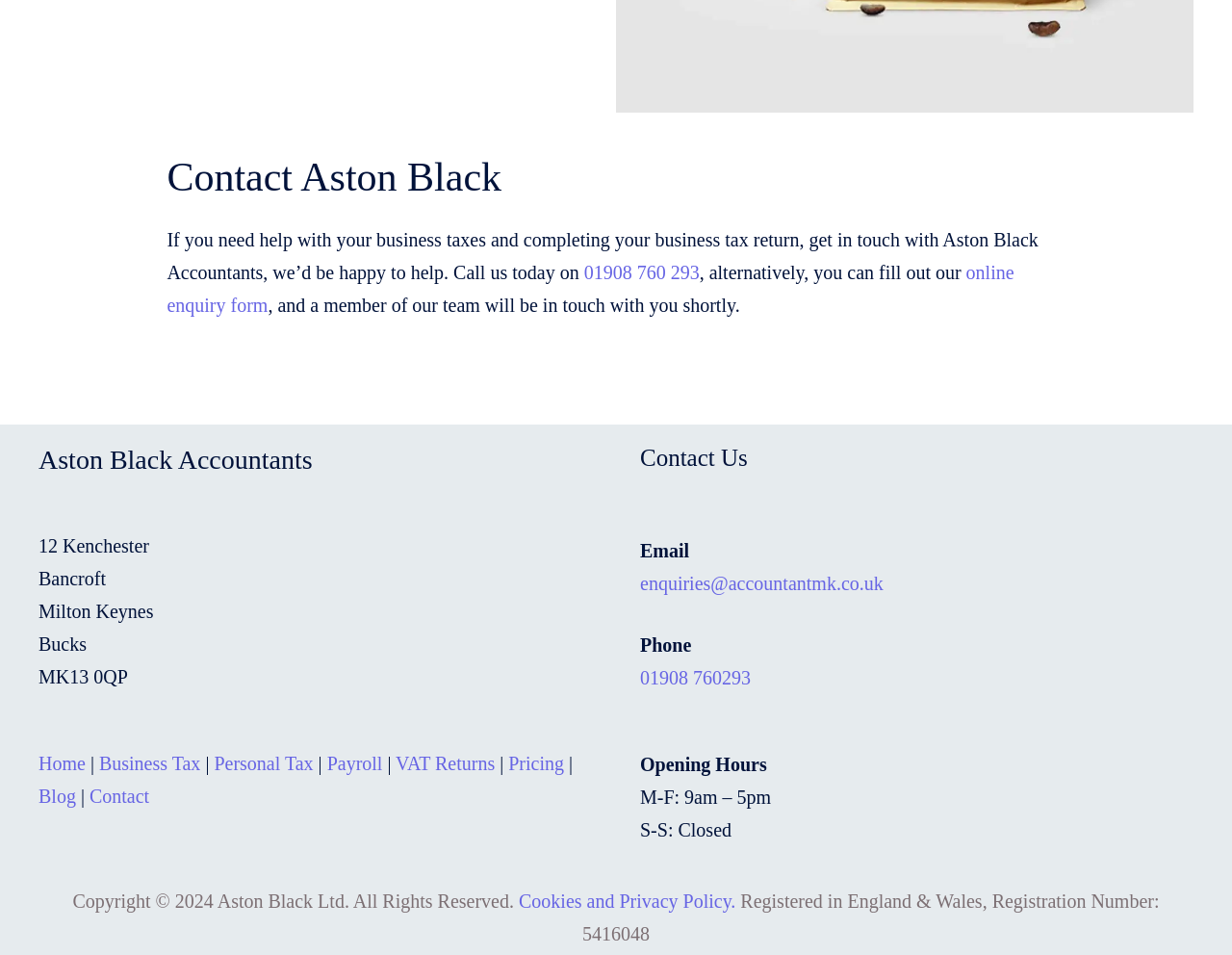Please identify the bounding box coordinates of the area that needs to be clicked to follow this instruction: "Contact Aston Black Accountants via email".

[0.52, 0.6, 0.717, 0.622]